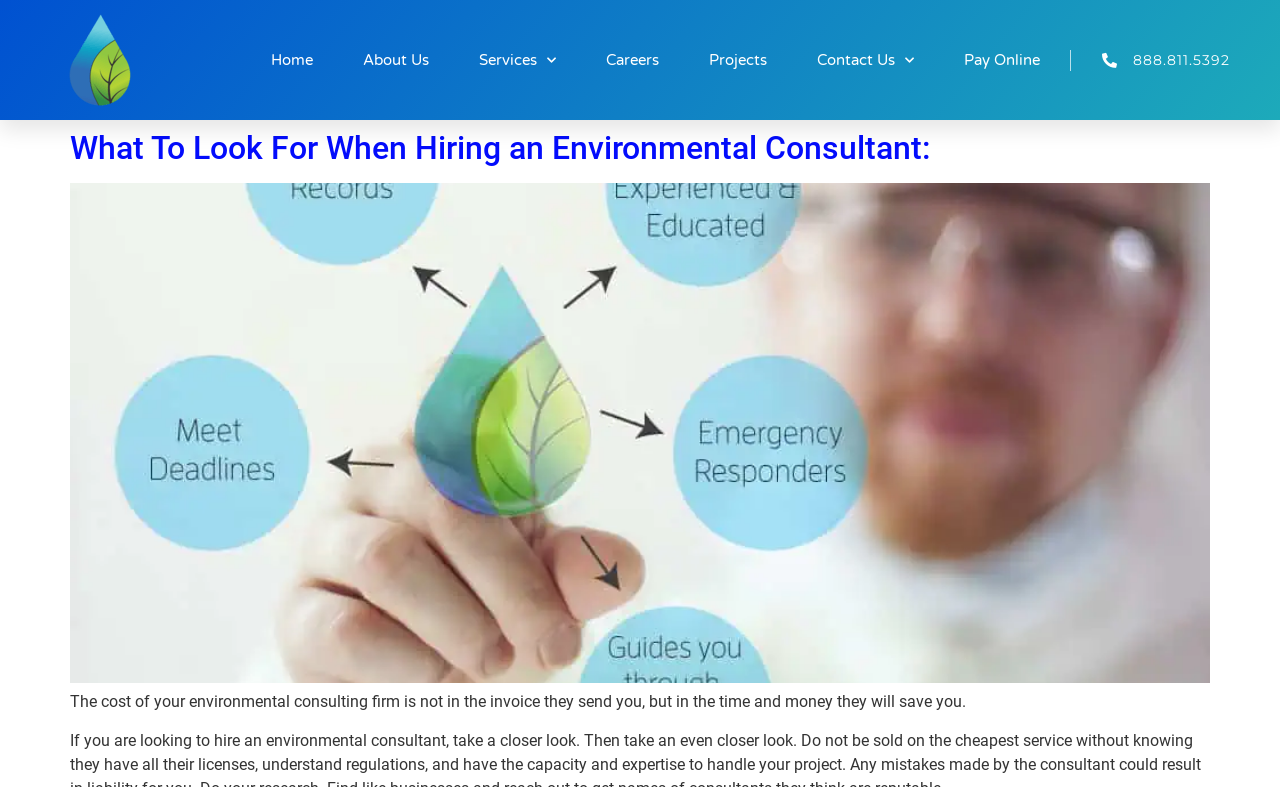What is the phone number displayed on the webpage?
Refer to the image and respond with a one-word or short-phrase answer.

888.811.5392